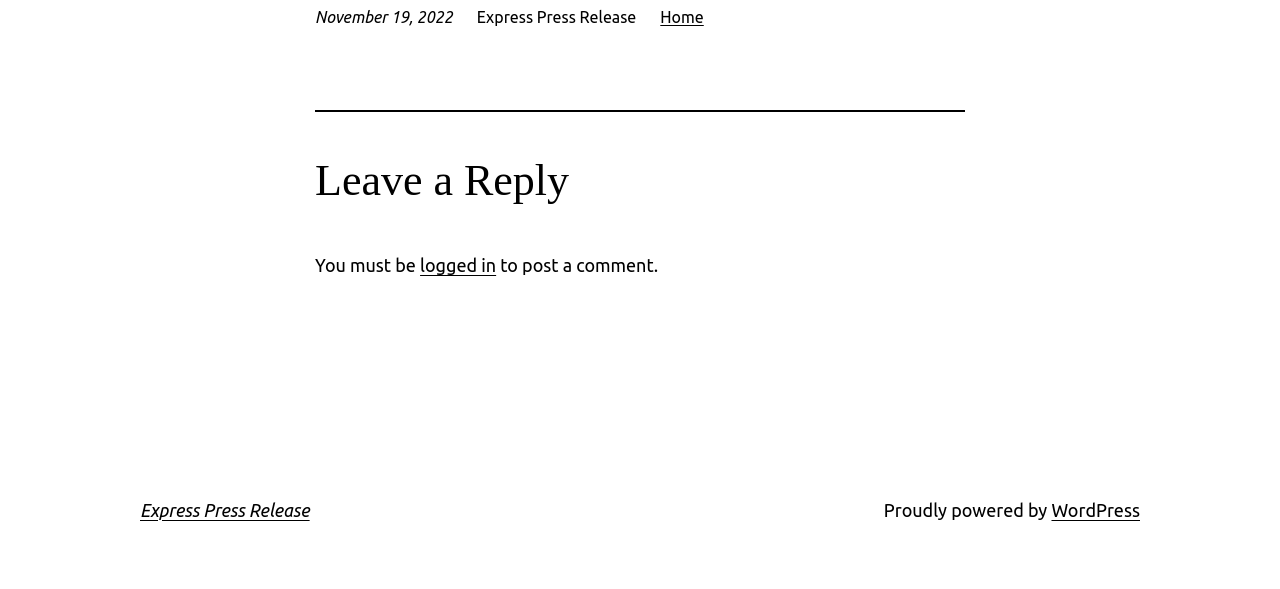Given the webpage screenshot, identify the bounding box of the UI element that matches this description: "Express Press Release".

[0.109, 0.848, 0.242, 0.882]